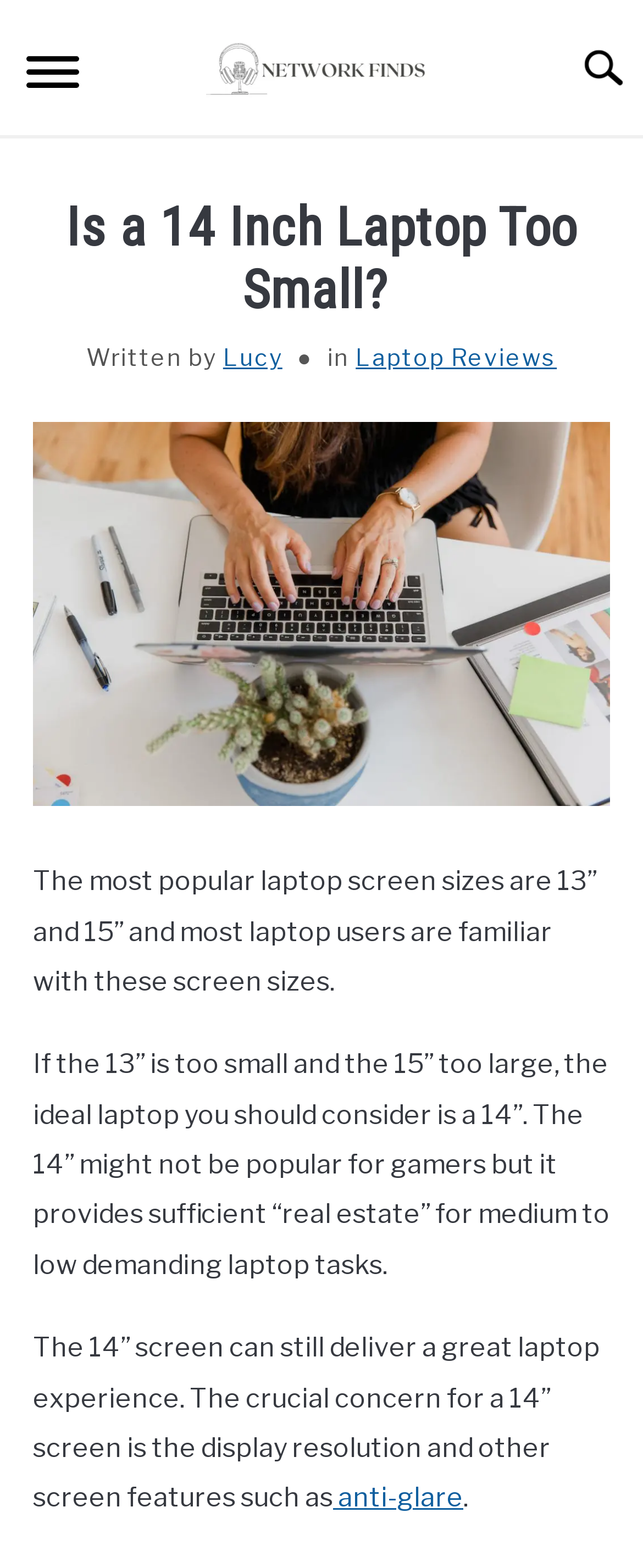Consider the image and give a detailed and elaborate answer to the question: 
What is the category of the article 'Is a 14 Inch Laptop Too Small?'?

The webpage mentions 'in Laptop Reviews' in the header section, indicating that the article 'Is a 14 Inch Laptop Too Small?' belongs to the category of Laptop Reviews.